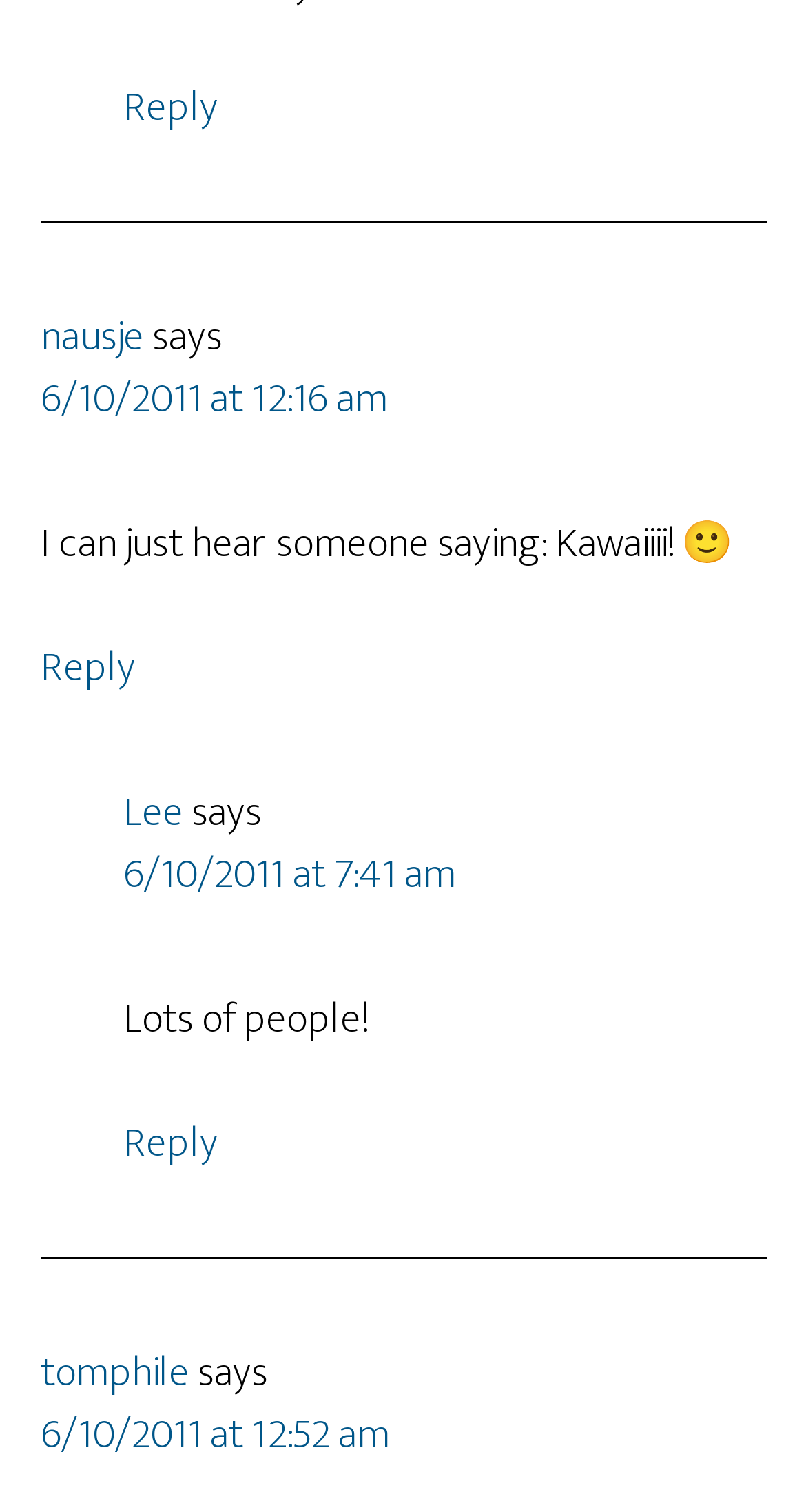Given the element description 6/10/2011 at 12:16 am, specify the bounding box coordinates of the corresponding UI element in the format (top-left x, top-left y, bottom-right x, bottom-right y). All values must be between 0 and 1.

[0.05, 0.24, 0.481, 0.286]